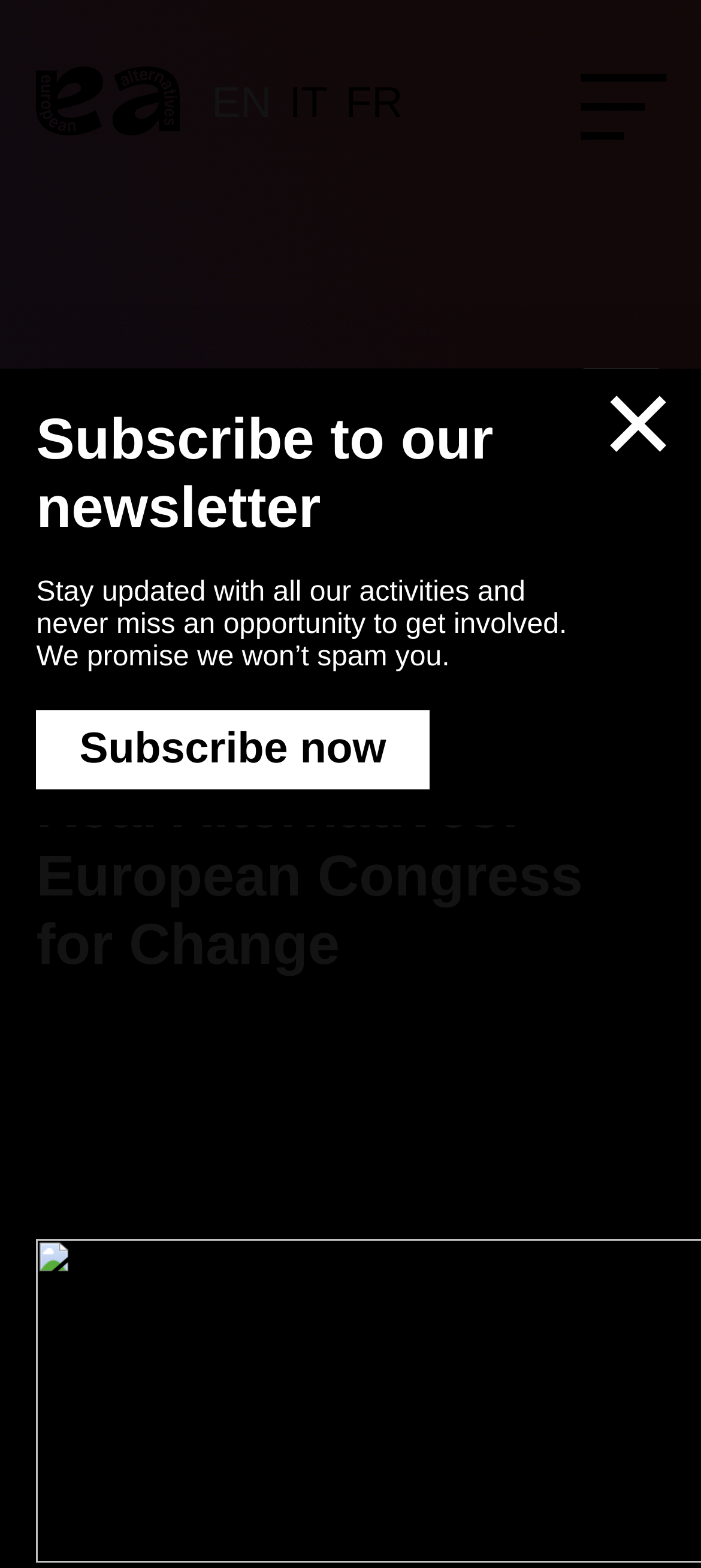What is the purpose of the newsletter?
Please answer the question with a detailed response using the information from the screenshot.

I read the text in the dialog box, which says 'Subscribe to our newsletter Stay updated with all our activities and never miss an opportunity to get involved.', so the purpose of the newsletter is to stay updated with the organization's activities.